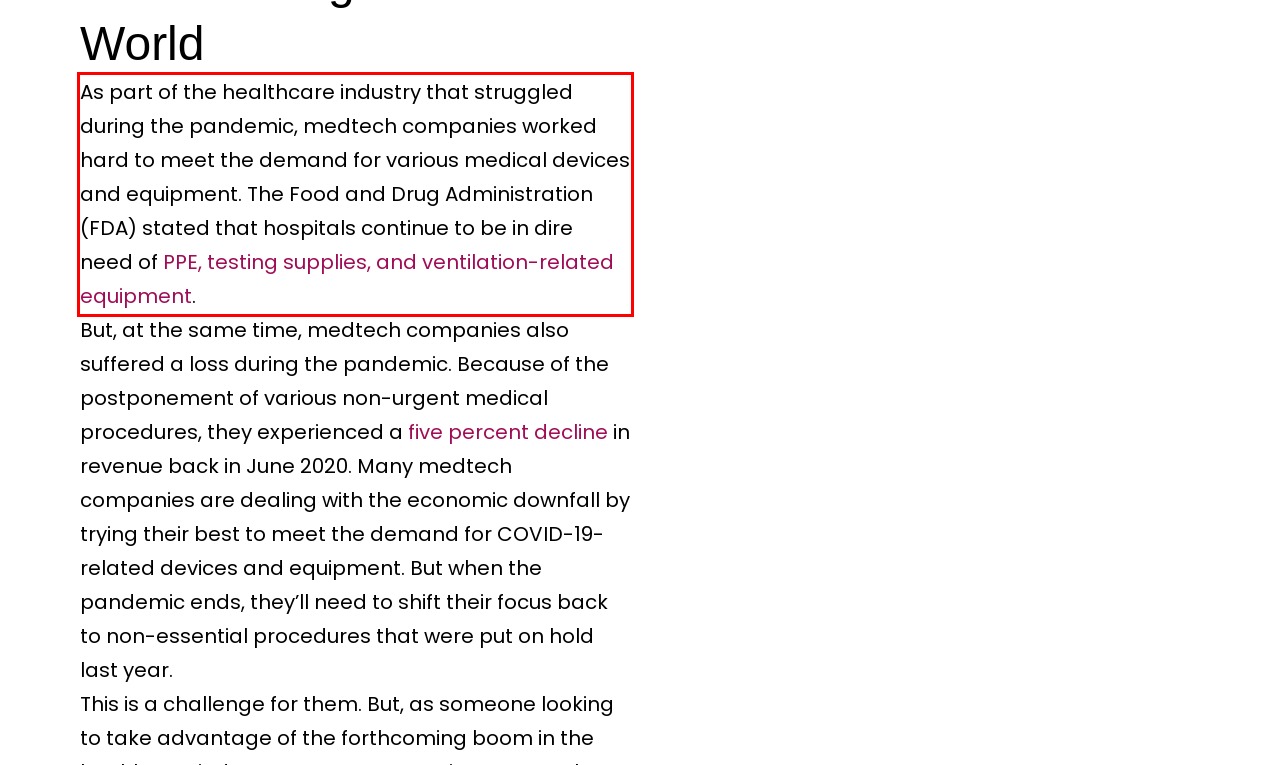Identify the text within the red bounding box on the webpage screenshot and generate the extracted text content.

As part of the healthcare industry that struggled during the pandemic, medtech companies worked hard to meet the demand for various medical devices and equipment. The Food and Drug Administration (FDA) stated that hospitals continue to be in dire need of PPE, testing supplies, and ventilation-related equipment.